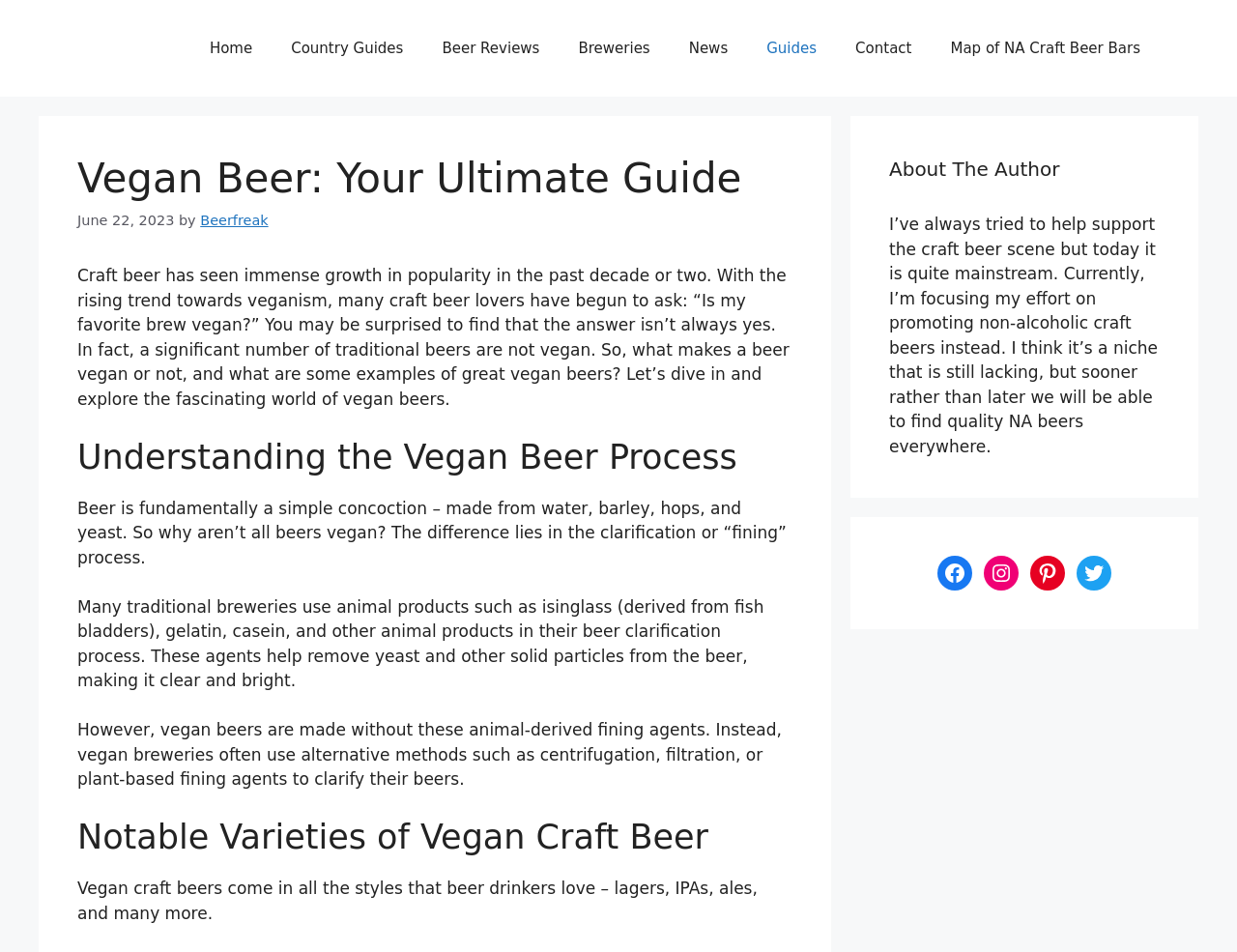Identify the bounding box for the UI element that is described as follows: "Instagram".

[0.795, 0.584, 0.823, 0.62]